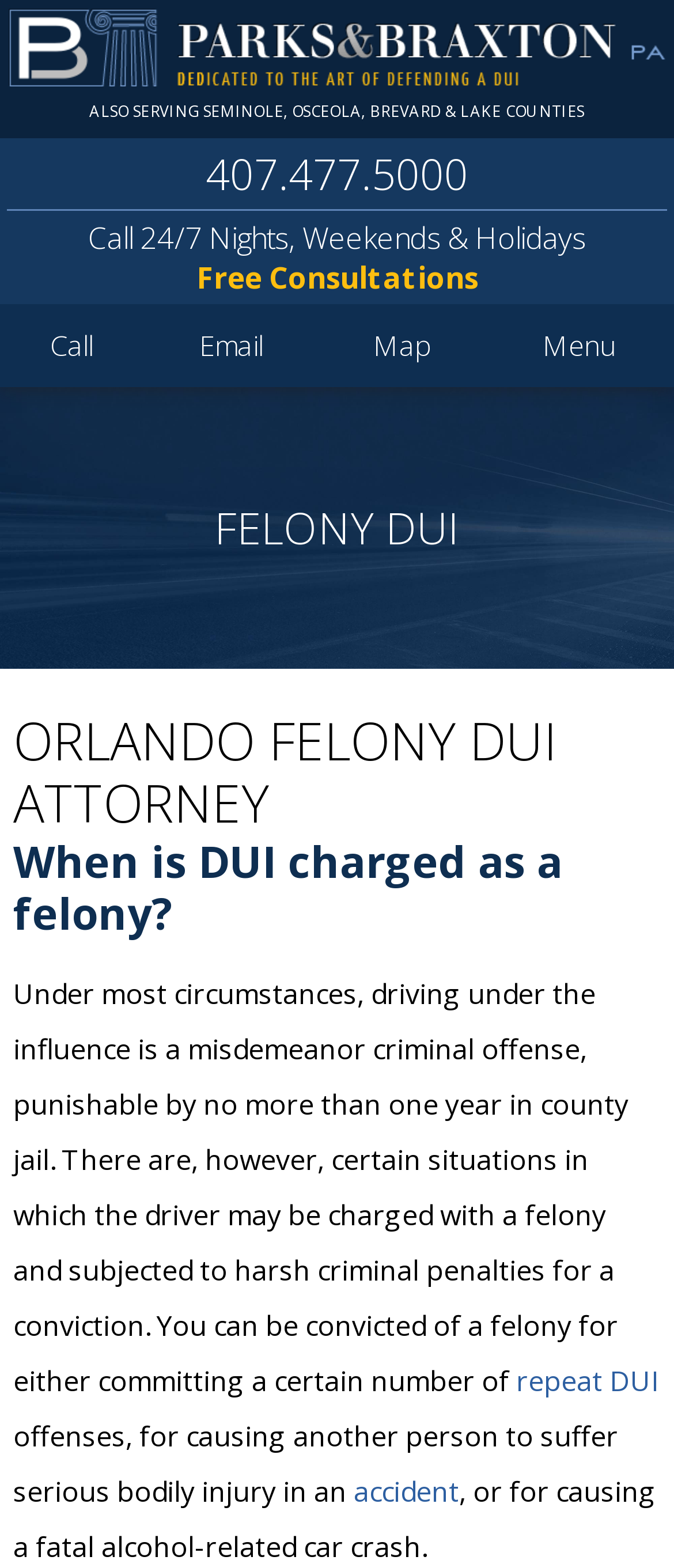Identify and extract the main heading from the webpage.

ORLANDO FELONY DUI ATTORNEY